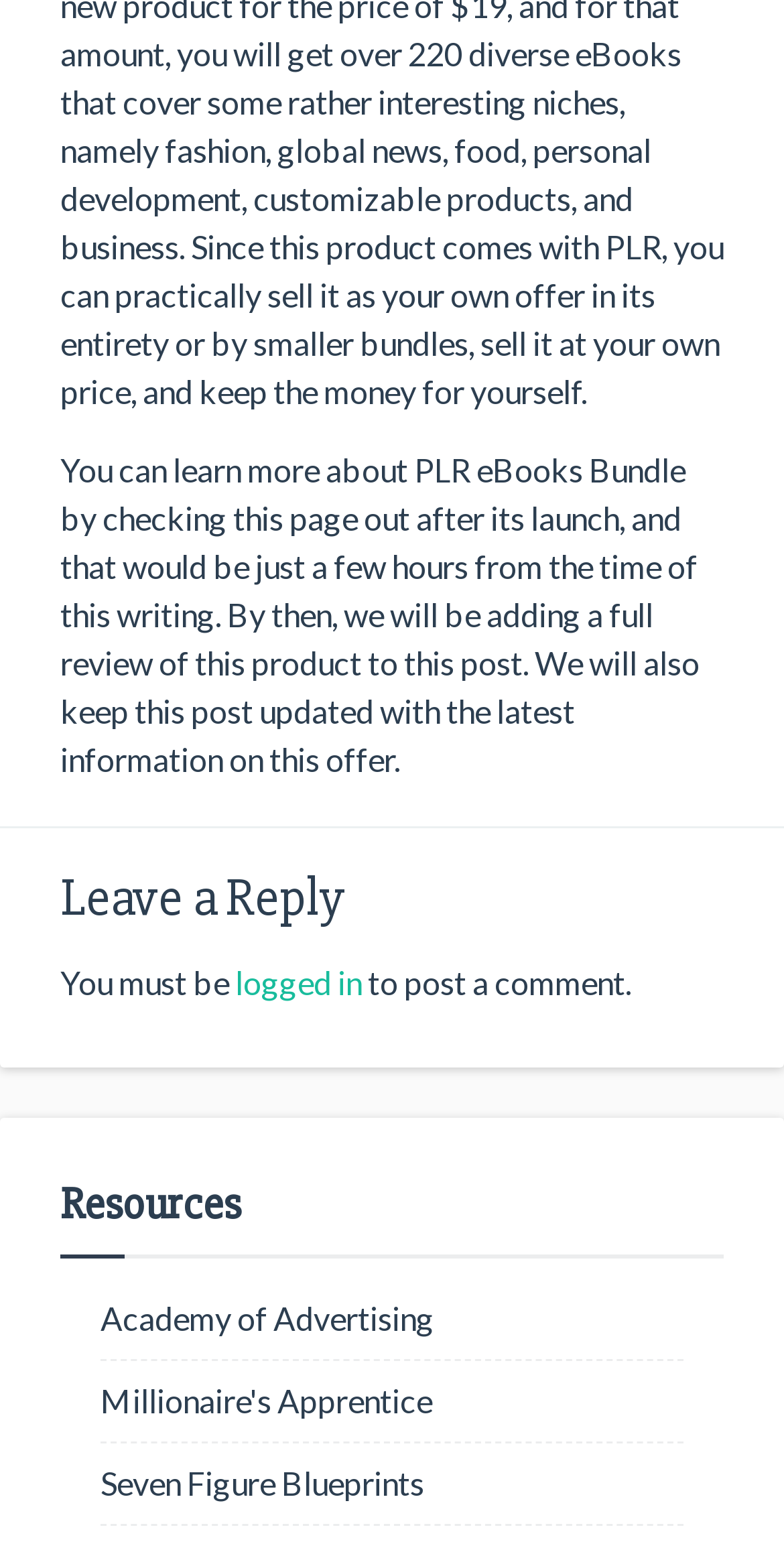What is required to post a comment?
Answer with a single word or phrase, using the screenshot for reference.

Logged in